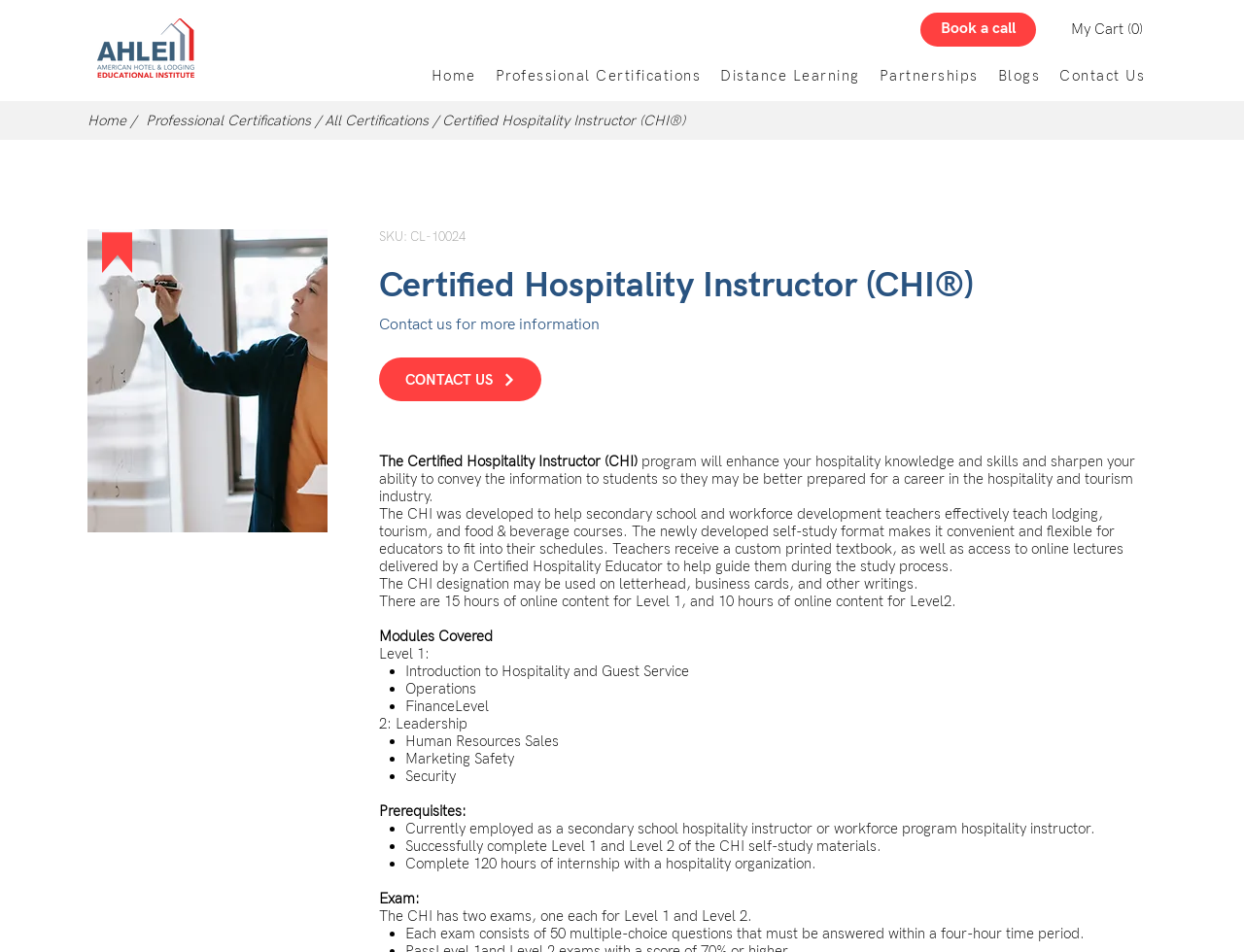Give a detailed explanation of the elements present on the webpage.

The webpage is about the Certified Hospitality Instructor (CHI) program, which aims to enhance hospitality knowledge and skills and improve the ability to convey information to students. At the top left corner, there is an AHLEI logo, and on the top right corner, there are links to "Book a call" and "My Cart (0)". Below these links, there is a navigation menu with links to "Home", "Professional Certifications", "Distance Learning", "Partnerships", "Blogs", and "Contact Us".

The main content of the webpage is divided into sections. The first section has a heading "Certified Hospitality Instructor (CHI)" and a brief description of the program. Below this, there is a link to "CONTACT US" and a paragraph of text that explains the program's purpose and benefits.

The next section describes the program's format, which includes a custom printed textbook and online lectures. It also mentions that the program has 15 hours of online content for Level 1 and 10 hours for Level 2.

The following section lists the modules covered in the program, which include "Introduction to Hospitality and Guest Service", "Operations", "Finance", and others. Each module is marked with a bullet point.

The webpage also lists the prerequisites for the program, which include being currently employed as a secondary school hospitality instructor or workforce program hospitality instructor, successfully completing Level 1 and Level 2 of the CHI self-study materials, and completing 120 hours of internship with a hospitality organization.

Finally, the webpage explains the exam process, which consists of two exams, one for Level 1 and one for Level 2, each with 50 multiple-choice questions that must be answered within a four-hour time period.